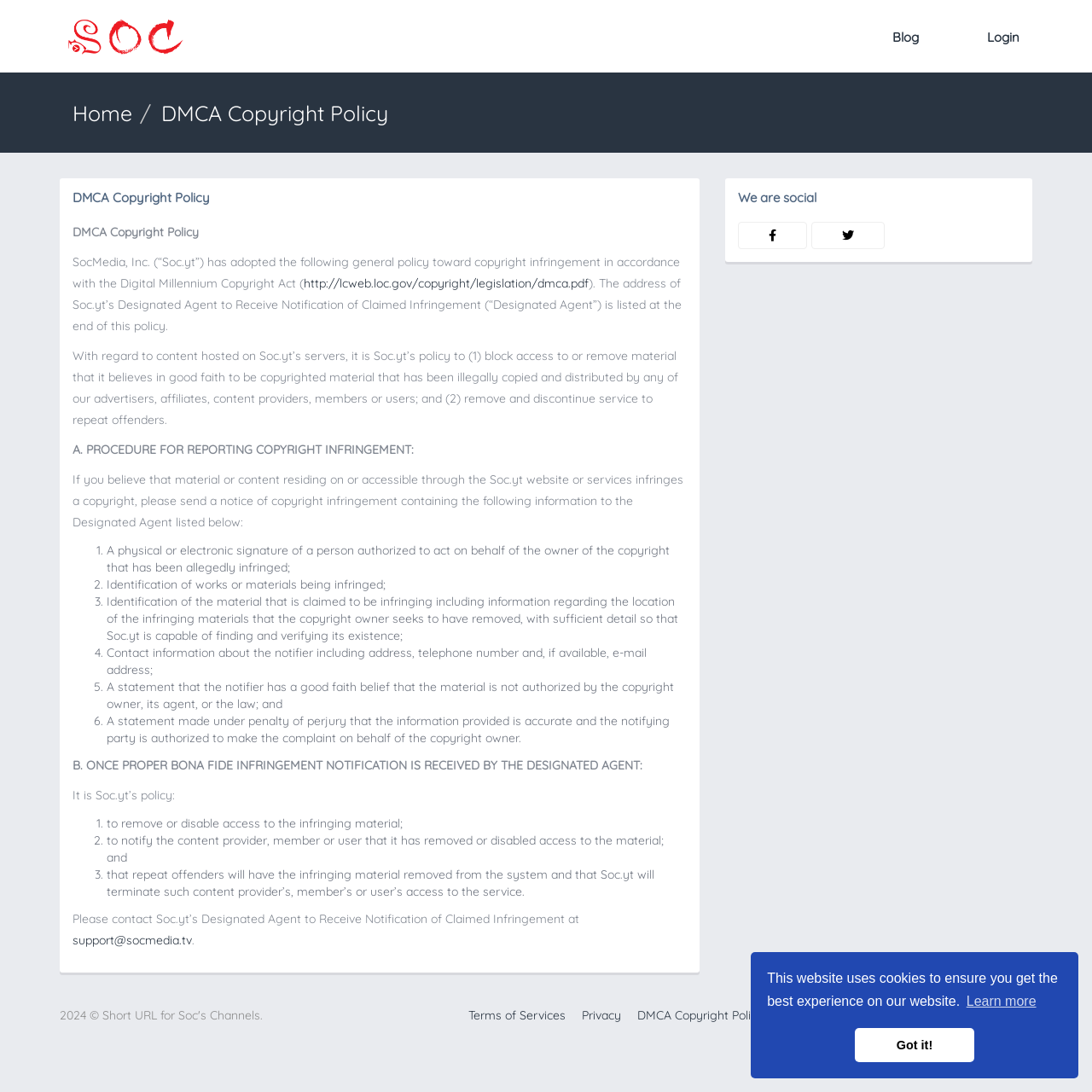Please identify the bounding box coordinates for the region that you need to click to follow this instruction: "Visit the 'Home' page".

[0.066, 0.091, 0.121, 0.116]